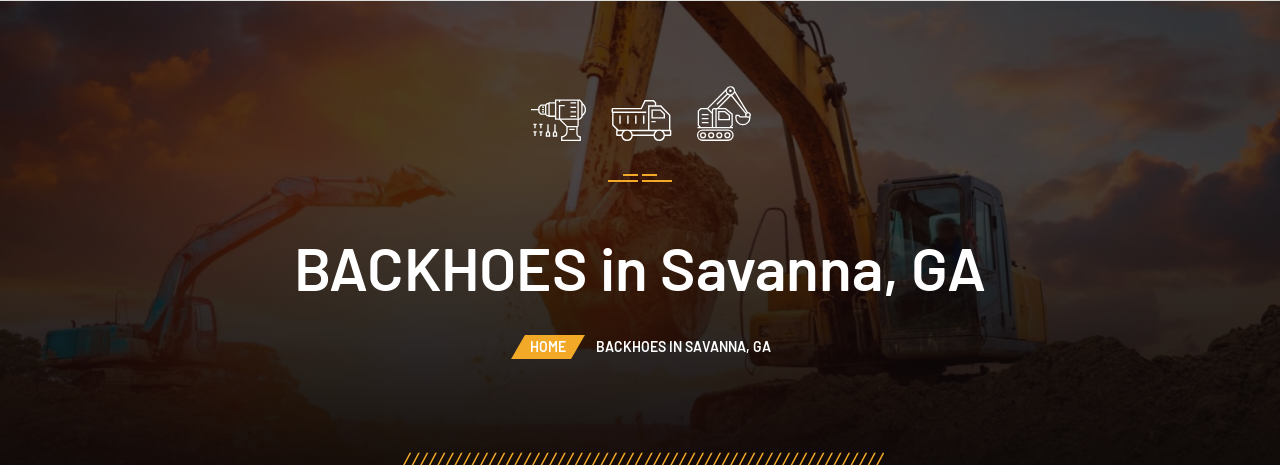Utilize the details in the image to thoroughly answer the following question: What type of equipment is prominently featured in the image?

The type of equipment prominently featured in the image is backhoes, which are highlighted as the main focus of the image. The caption mentions that the image showcases backhoes at work, illustrating their significance in the equipment industry.